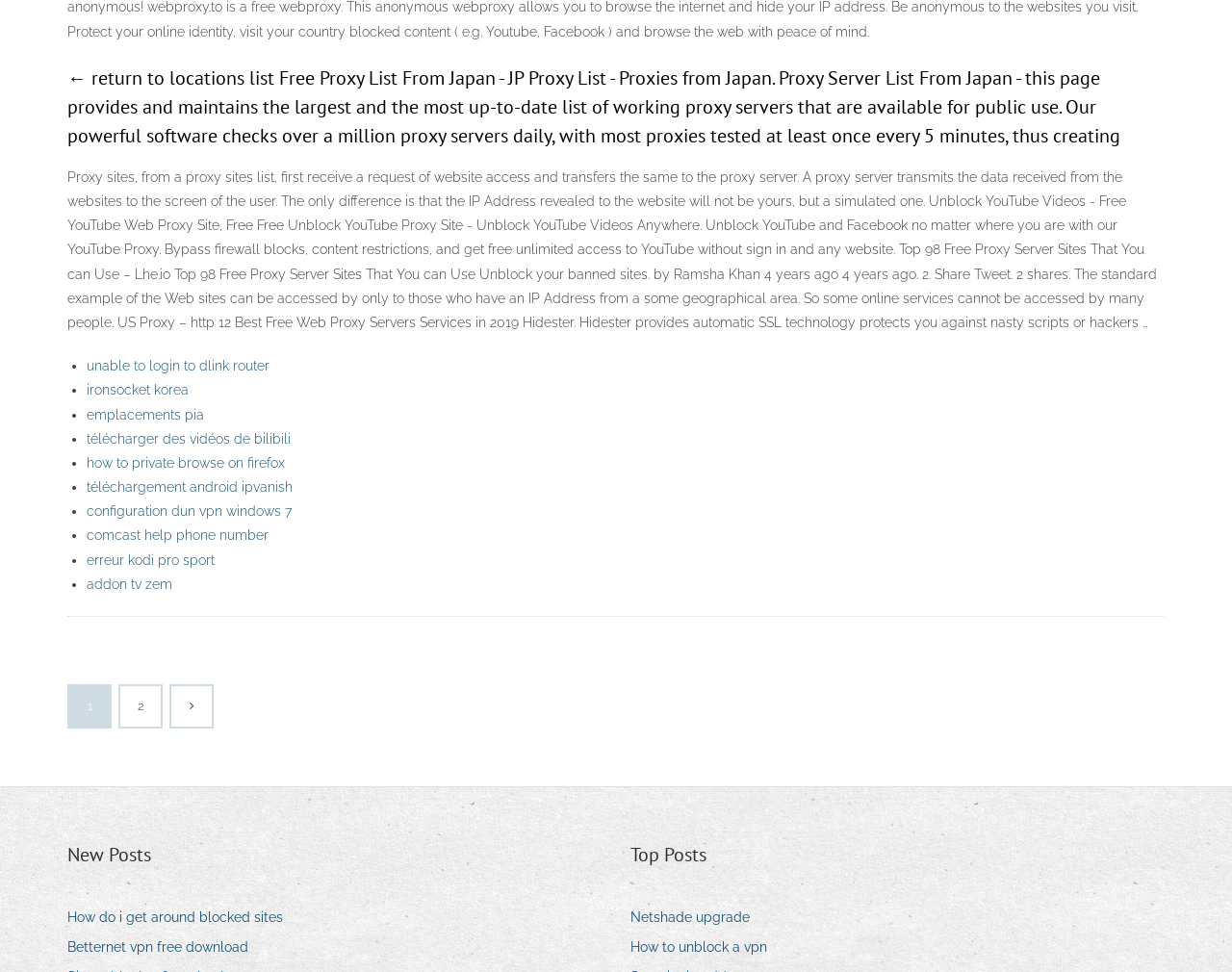Locate the bounding box of the UI element based on this description: "comcast help phone number". Provide four float numbers between 0 and 1 as [left, top, right, bottom].

[0.07, 0.543, 0.218, 0.559]